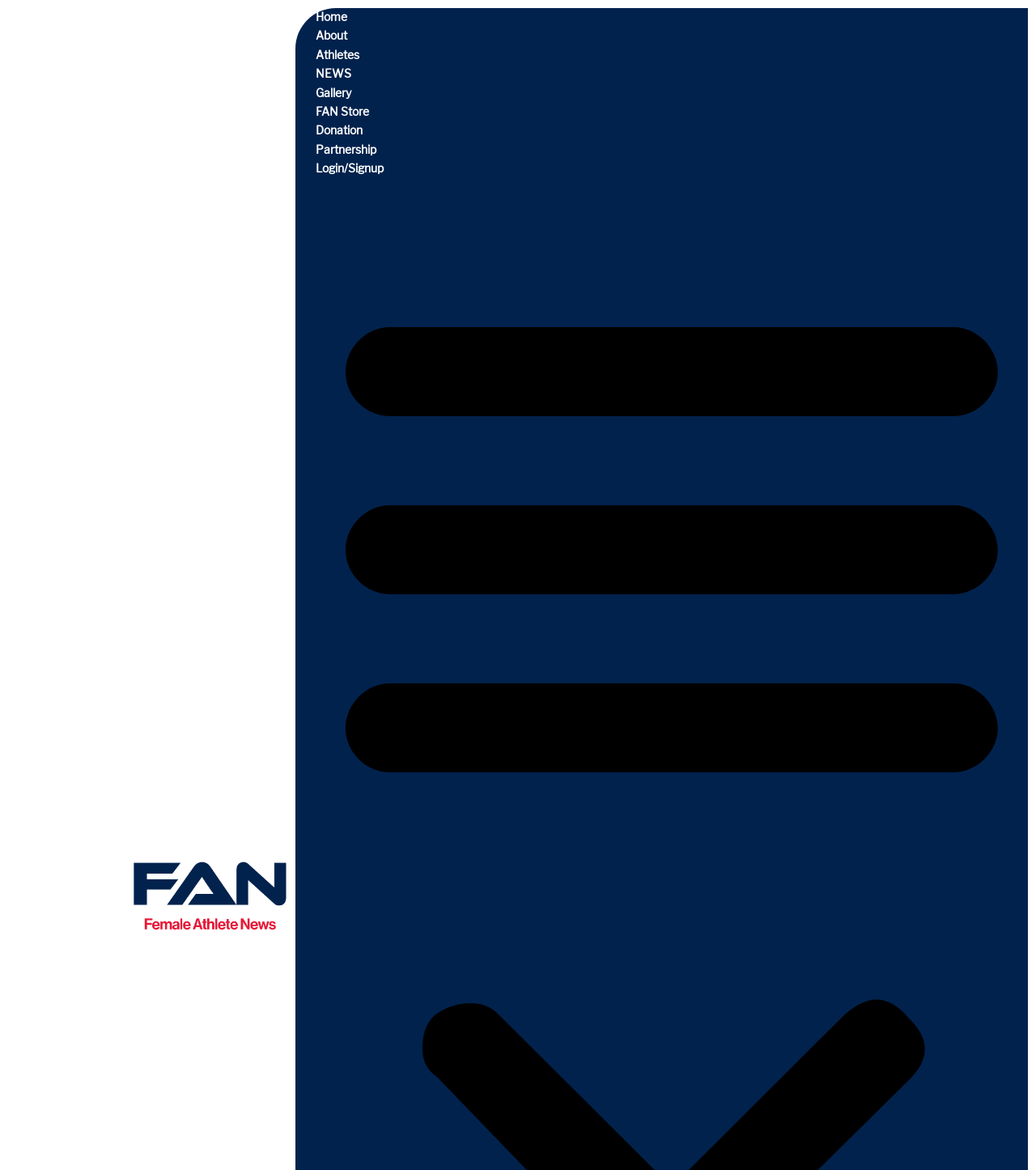What is the name of the accounting firm?
Refer to the image and provide a one-word or short phrase answer.

Kreischer Miller